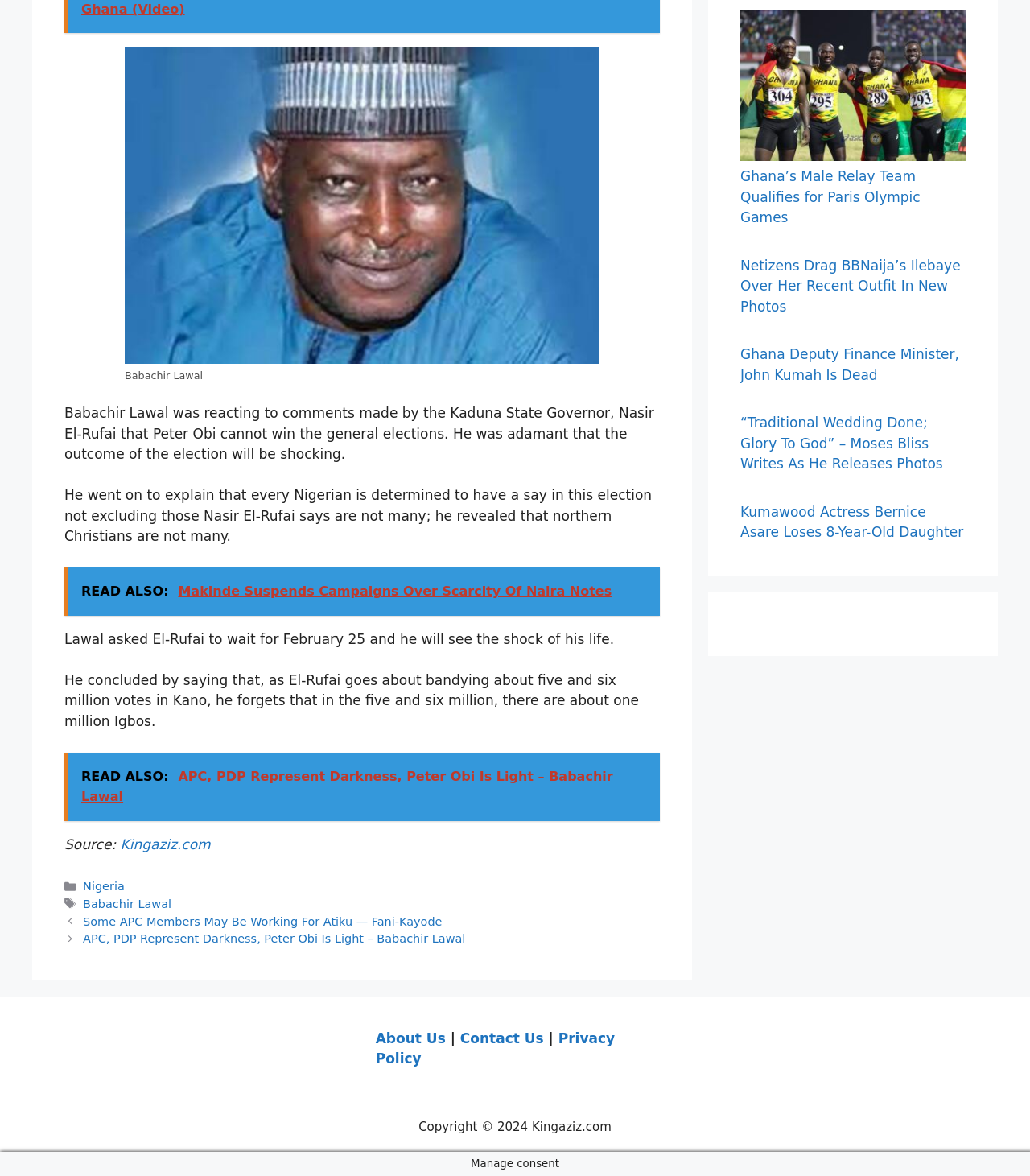What is the topic of the article?
Please analyze the image and answer the question with as much detail as possible.

Based on the content of the webpage, specifically the text and the links provided, it appears that the topic of the article is related to politics, as it discusses comments made by a governor and a politician's reaction to those comments.